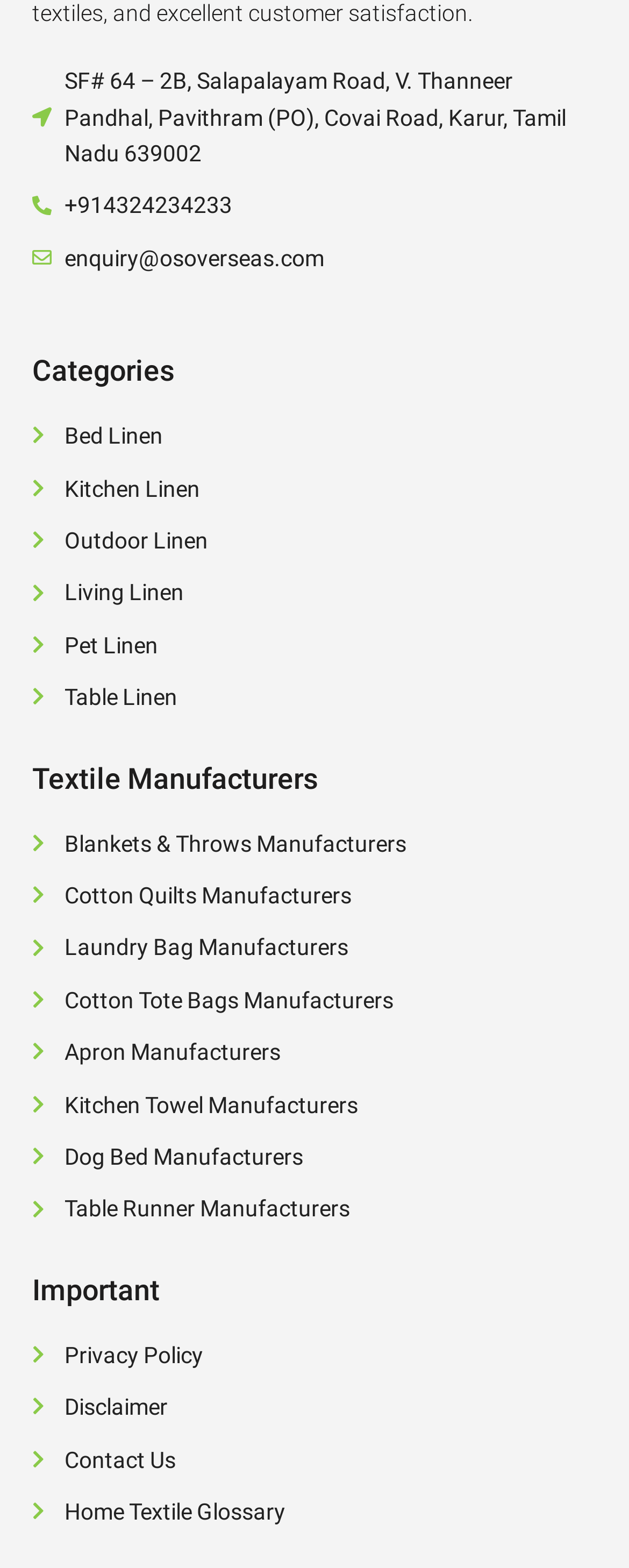Can you specify the bounding box coordinates for the region that should be clicked to fulfill this instruction: "Read the Privacy Policy".

[0.051, 0.853, 0.949, 0.876]